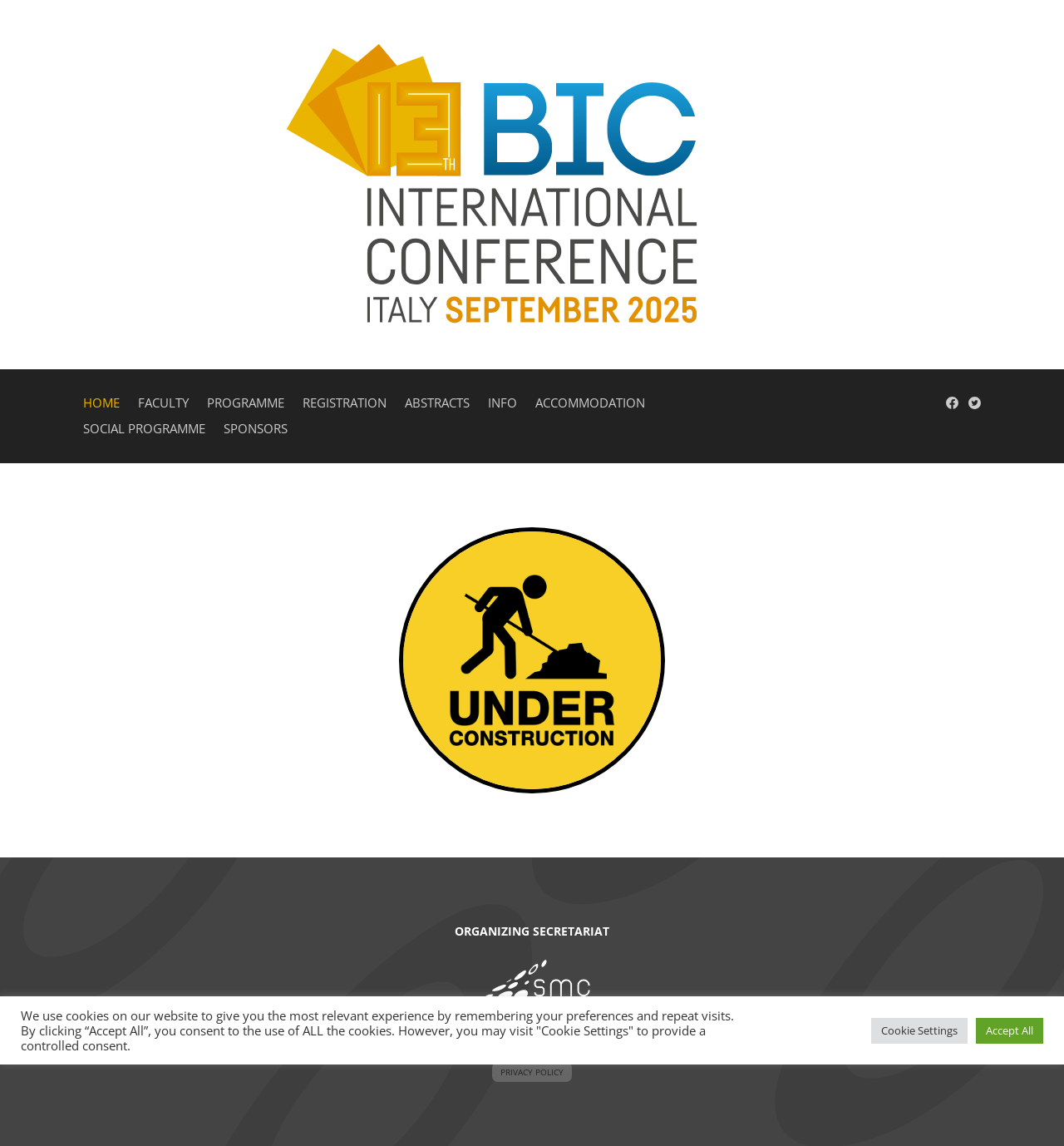Describe all the key features and sections of the webpage thoroughly.

The webpage is about the 13th BIC International Conference, specifically the abstracts section. At the top, there is a navigation menu with seven links: "HOME", "FACULTY", "PROGRAMME", "REGISTRATION", "ABSTRACTS", "INFO", and "ACCOMMODATION". Below this menu, there are two more links: "SOCIAL PROGRAMME" and "SPONSORS". 

On the top right corner, there are two small images, likely social media icons. 

In the middle of the page, there is a section with the title "ORGANIZING SECRETARIAT" and an image of "smc media srl" below it. The contact information of the secretariat, including address, phone number, and email, is provided below the image.

At the bottom of the page, there is a notice about the use of cookies on the website, with two buttons: "Cookie Settings" and "Accept All". There is also a link to the "PRIVACY POLICY" page.